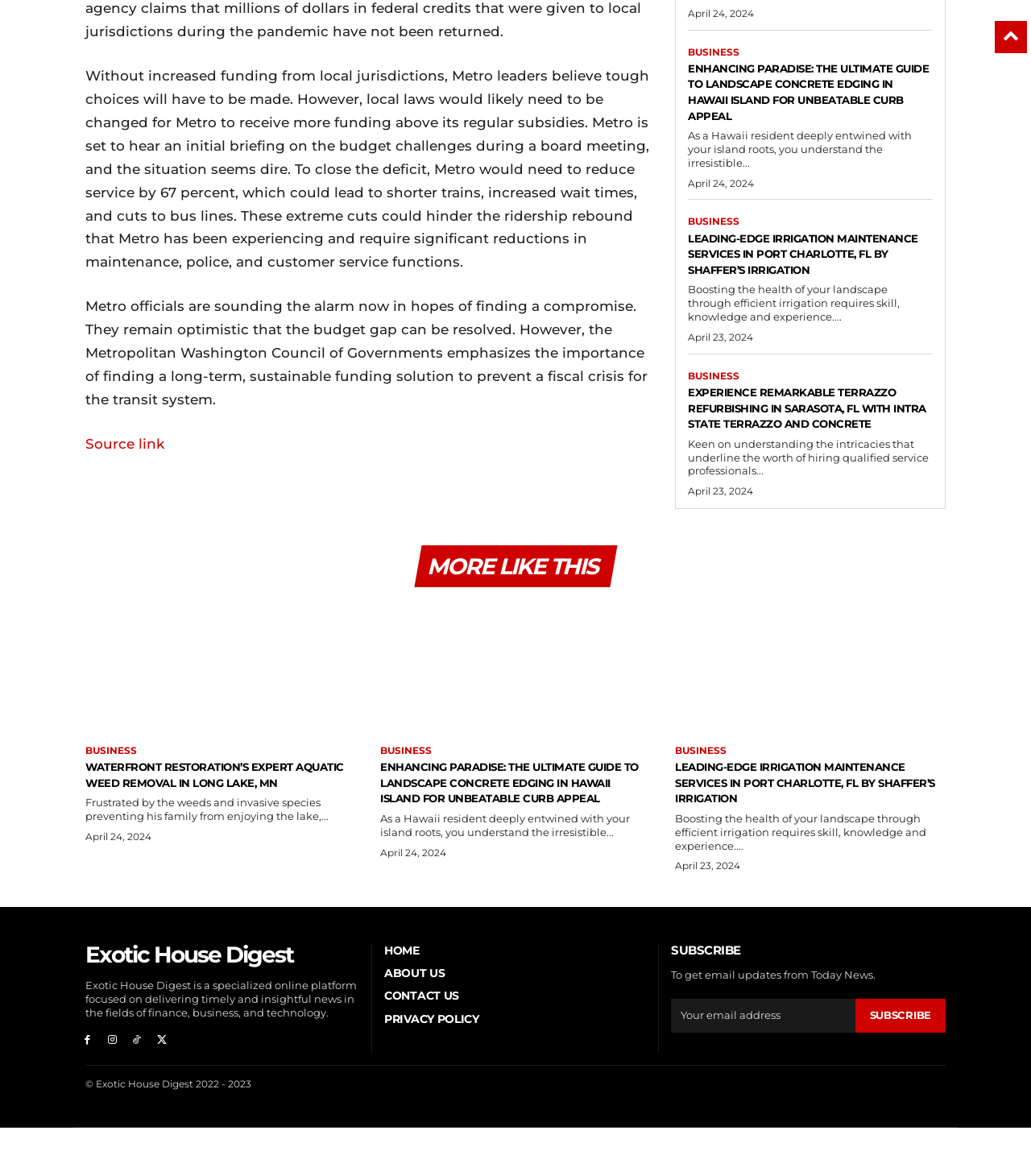Identify the bounding box coordinates of the region I need to click to complete this instruction: "Click on the 'BUSINESS' link".

[0.667, 0.053, 0.717, 0.063]